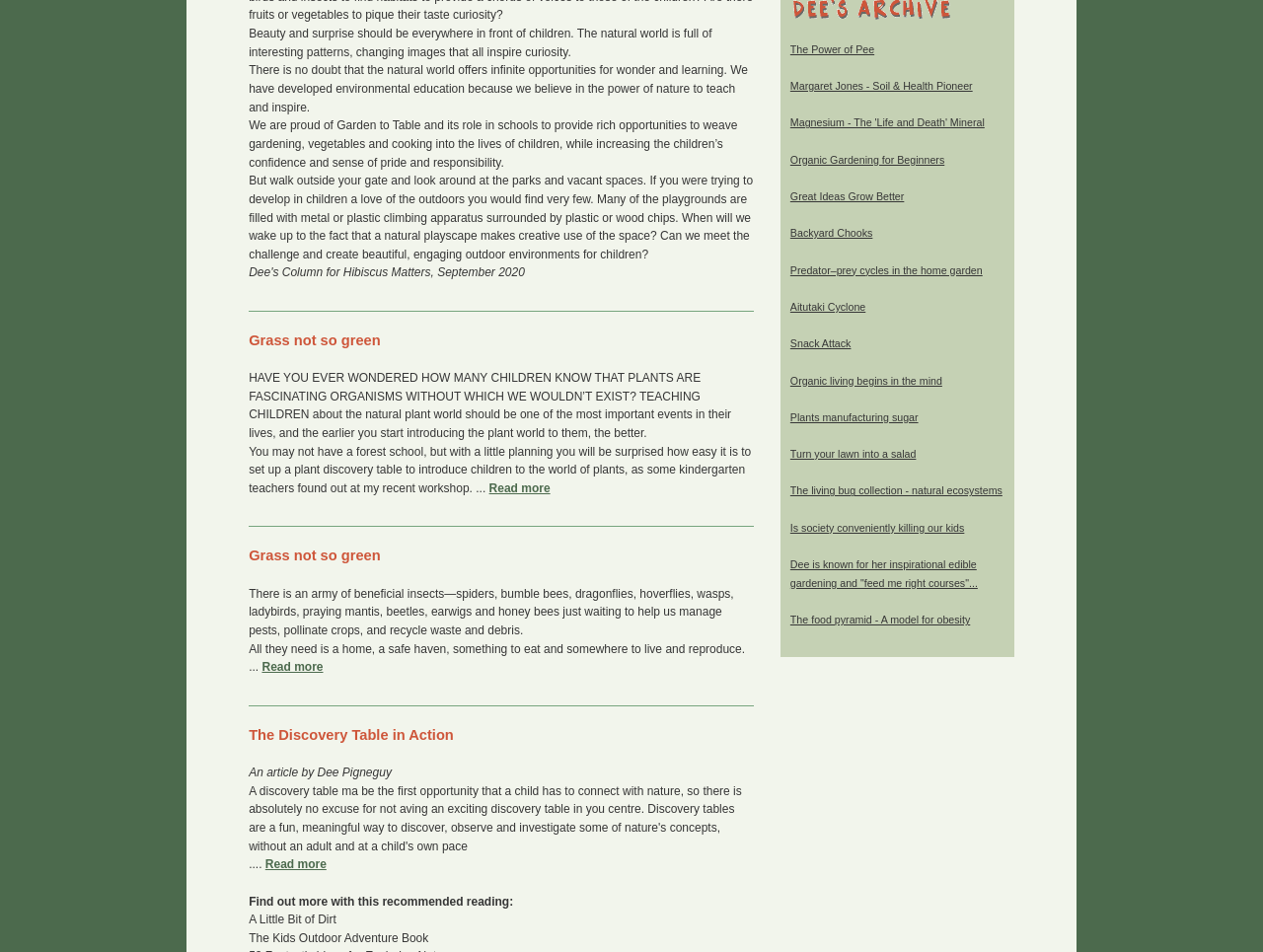Respond to the question below with a concise word or phrase:
What is the author's opinion on traditional playgrounds?

Negative